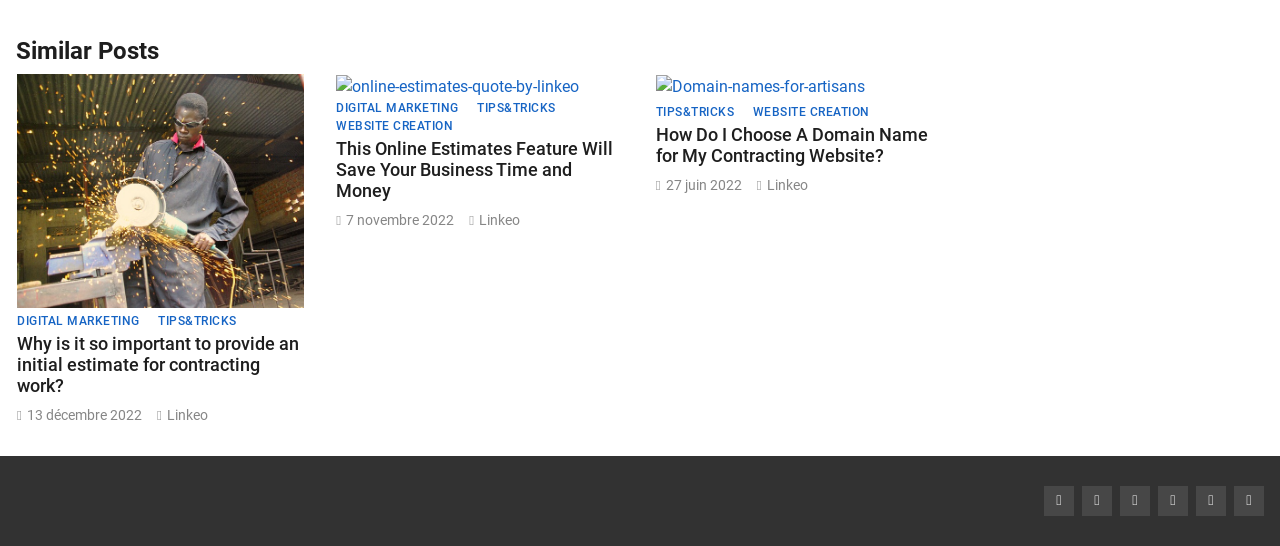Find and indicate the bounding box coordinates of the region you should select to follow the given instruction: "Read the article 'Why is it so important to provide an initial estimate for contracting work?'".

[0.013, 0.611, 0.238, 0.727]